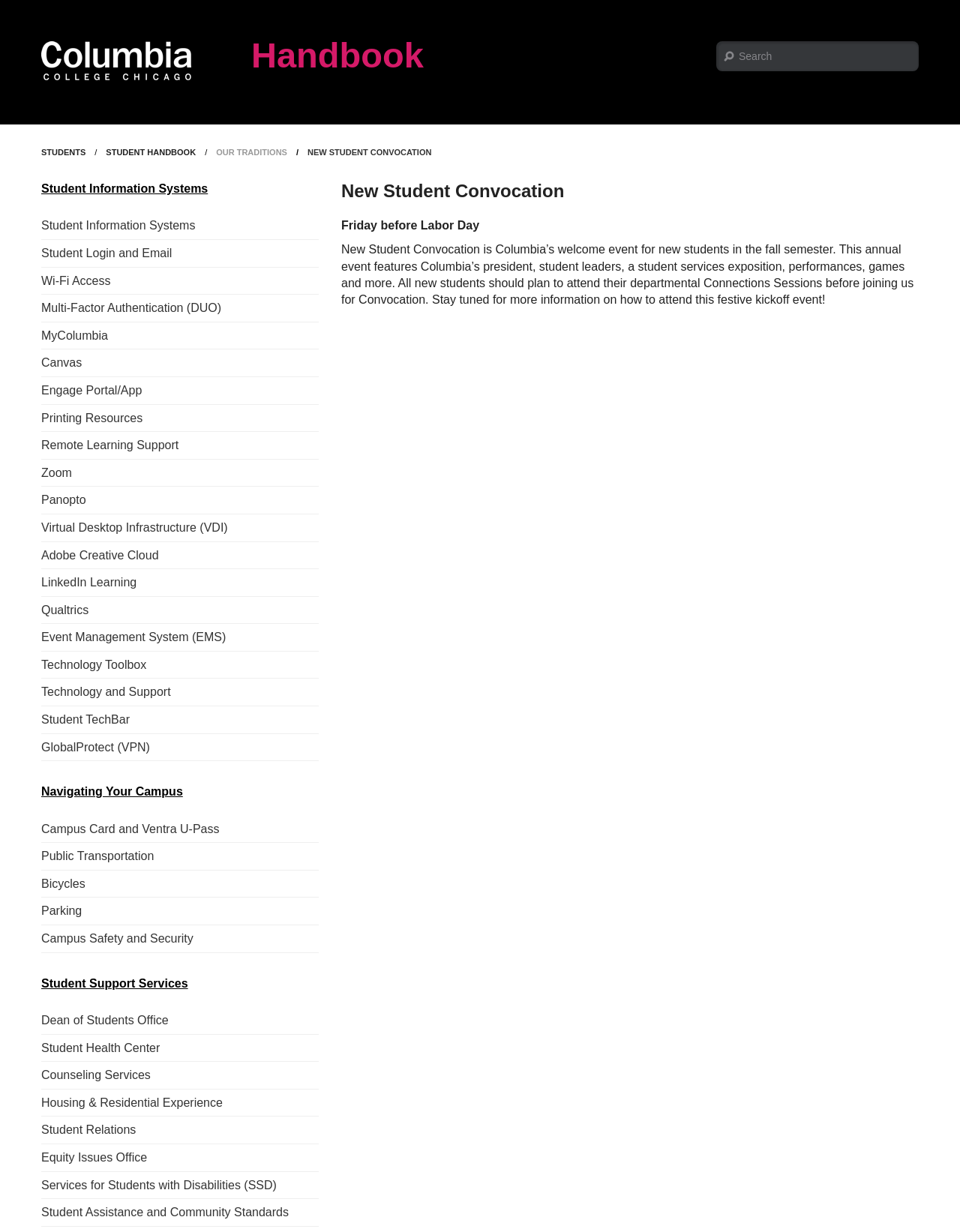Identify the bounding box coordinates of the region I need to click to complete this instruction: "Go to STUDENTS page".

[0.043, 0.12, 0.089, 0.127]